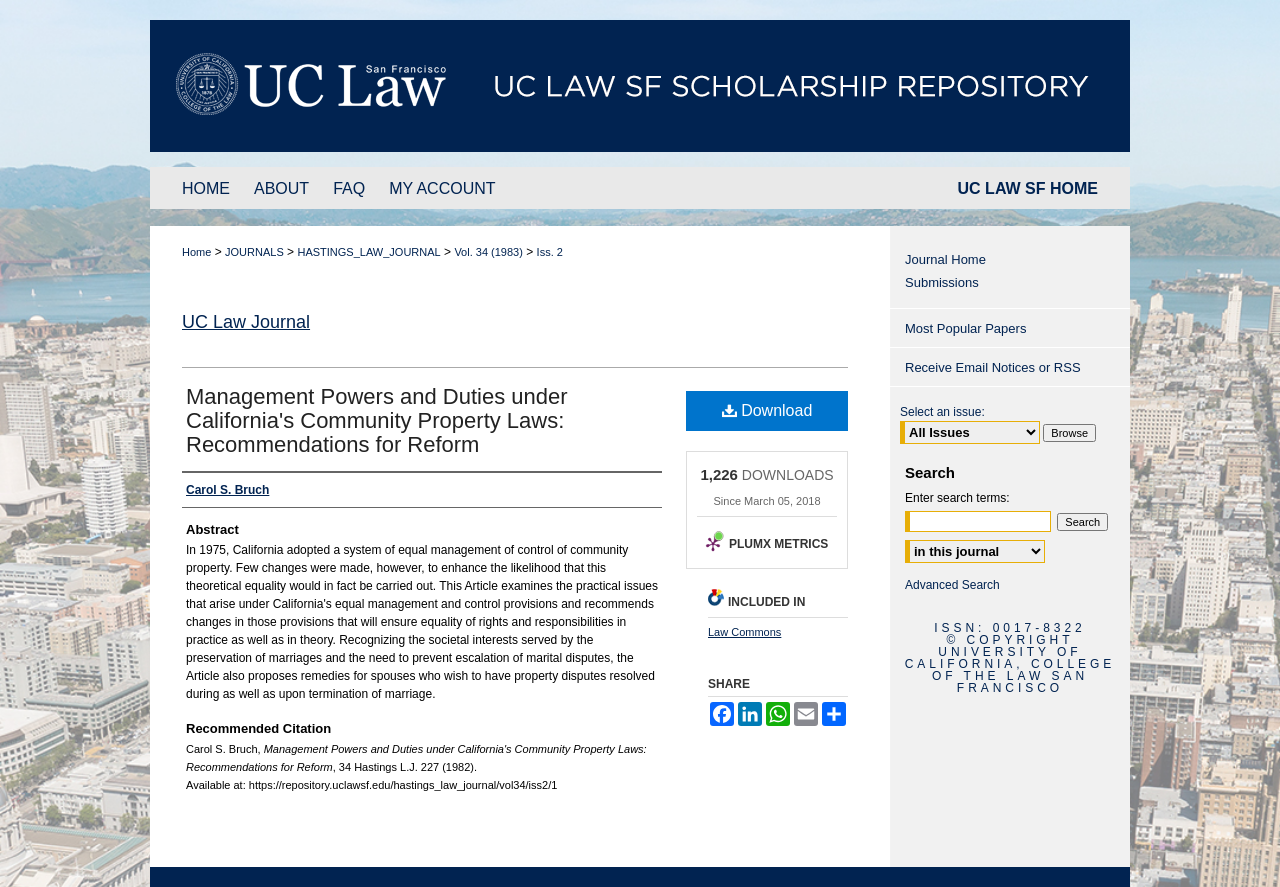Respond to the following question with a brief word or phrase:
What is the name of the journal?

UC Law Journal